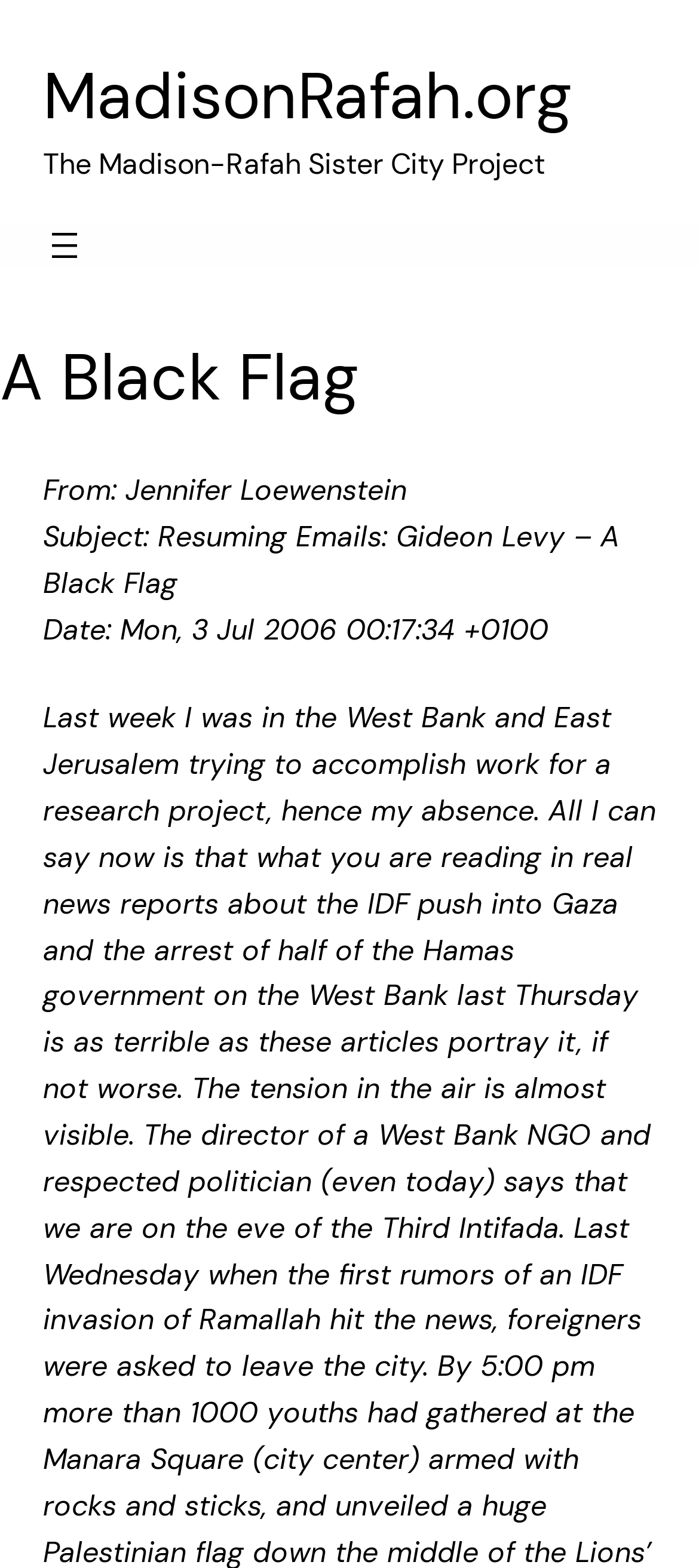Analyze the image and deliver a detailed answer to the question: When was the email sent?

The static text element 'Date: Mon, 3 Jul 2006 00:17:34 +0100' shows the date and time when the email was sent, which is Mon, 3 Jul 2006 00:17:34 +0100.